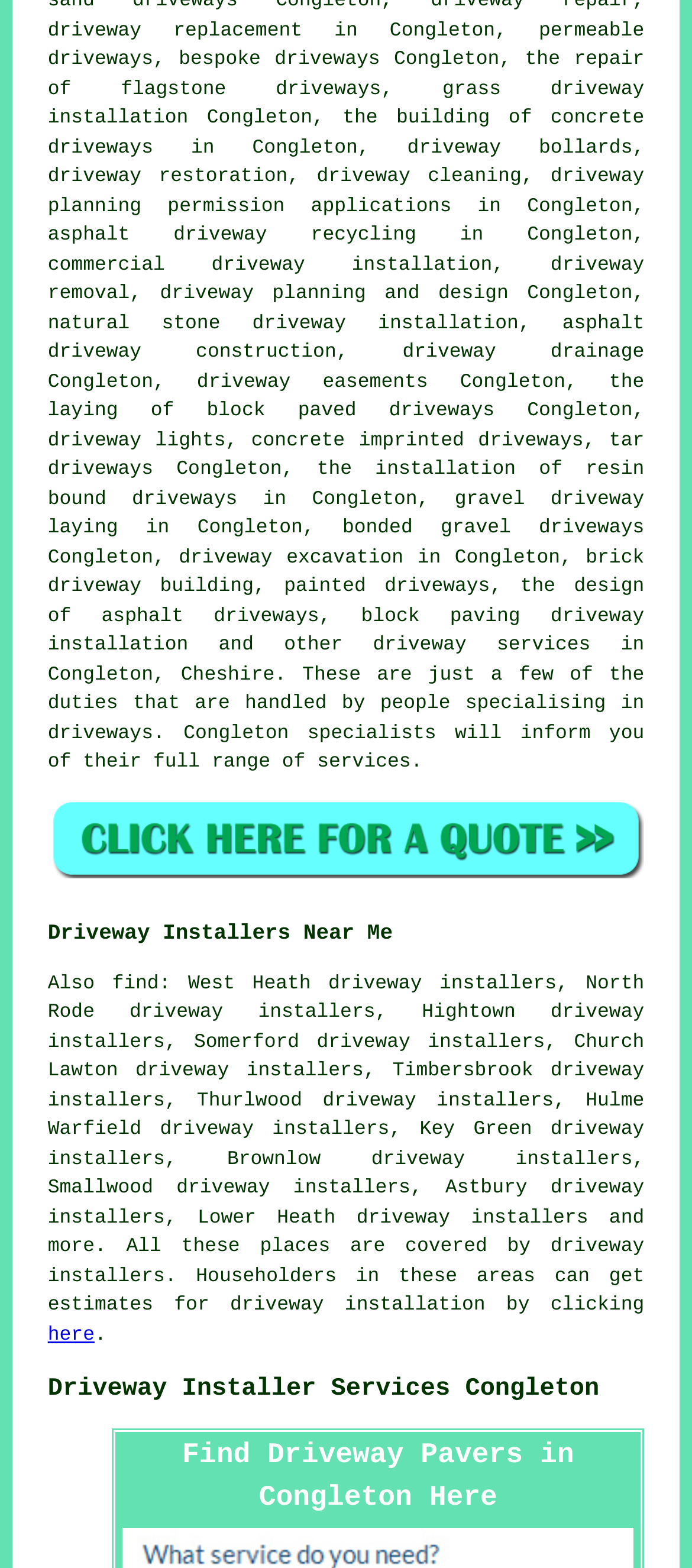Respond with a single word or phrase:
What is the location mentioned in the webpage?

Congleton, Cheshire